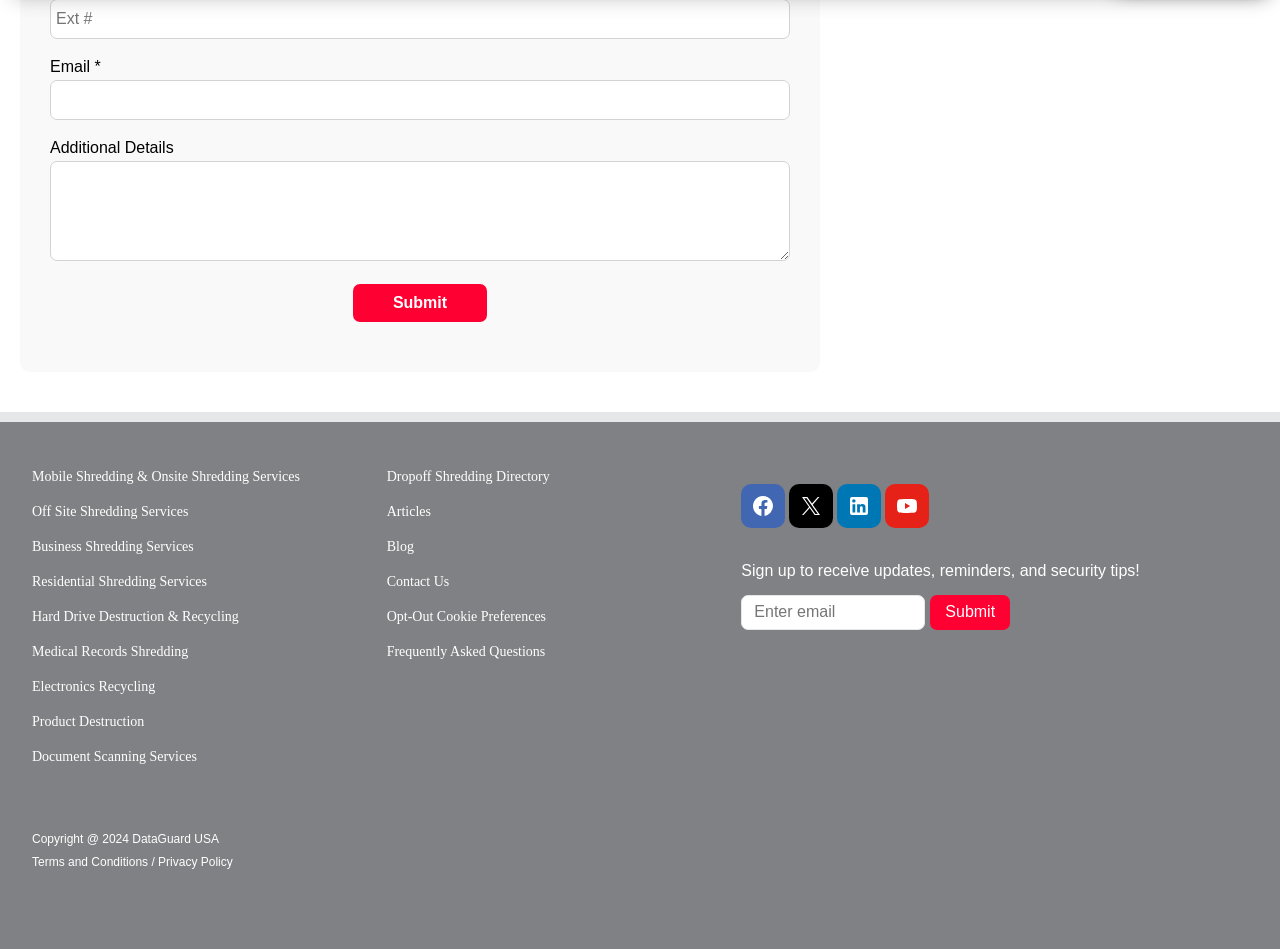What is the purpose of the 'Submit' button?
Offer a detailed and exhaustive answer to the question.

The 'Submit' button is located below the 'Email' and 'Additional Details' textboxes, suggesting that it is used to submit the form with the user's input.